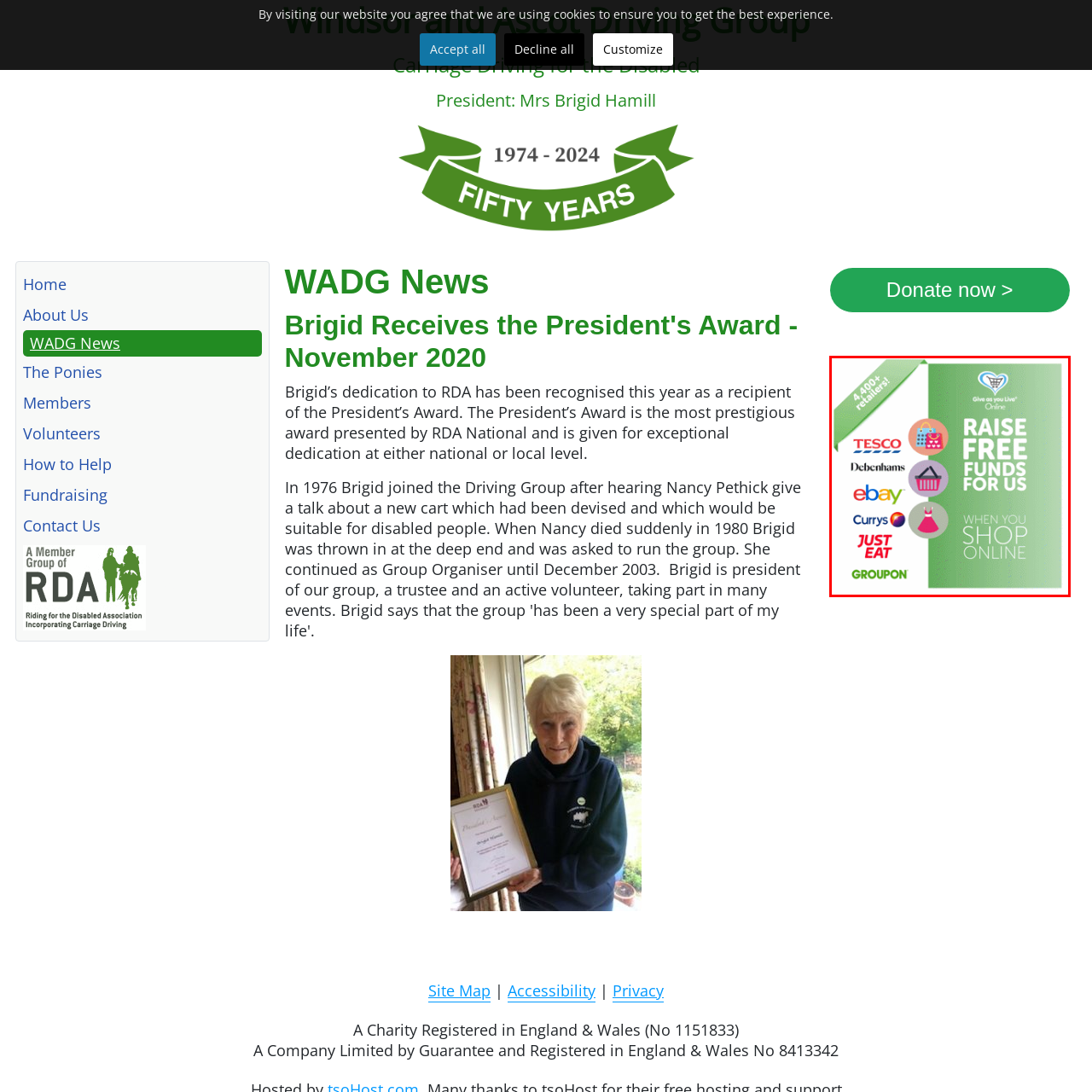Describe in detail what is depicted in the image enclosed by the red lines.

An engaging promotional image for the "Give As You Live" fundraising initiative, which highlights the opportunity to raise free funds for charities through online shopping. The image features a vibrant green background with bold white text stating "RAISE FREE FUNDS FOR US WHEN YOU SHOP ONLINE." Accompanying this message are recognizable logos of various participating retailers, including Tesco, Debenhams, eBay, Currys, Just Eat, and Groupon. A banner at the top mentions "4,400+ retailers," indicating a wide range of shopping options for supporters. This initiative encourages users to contribute to charitable causes effortlessly while shopping at their favorite stores online.